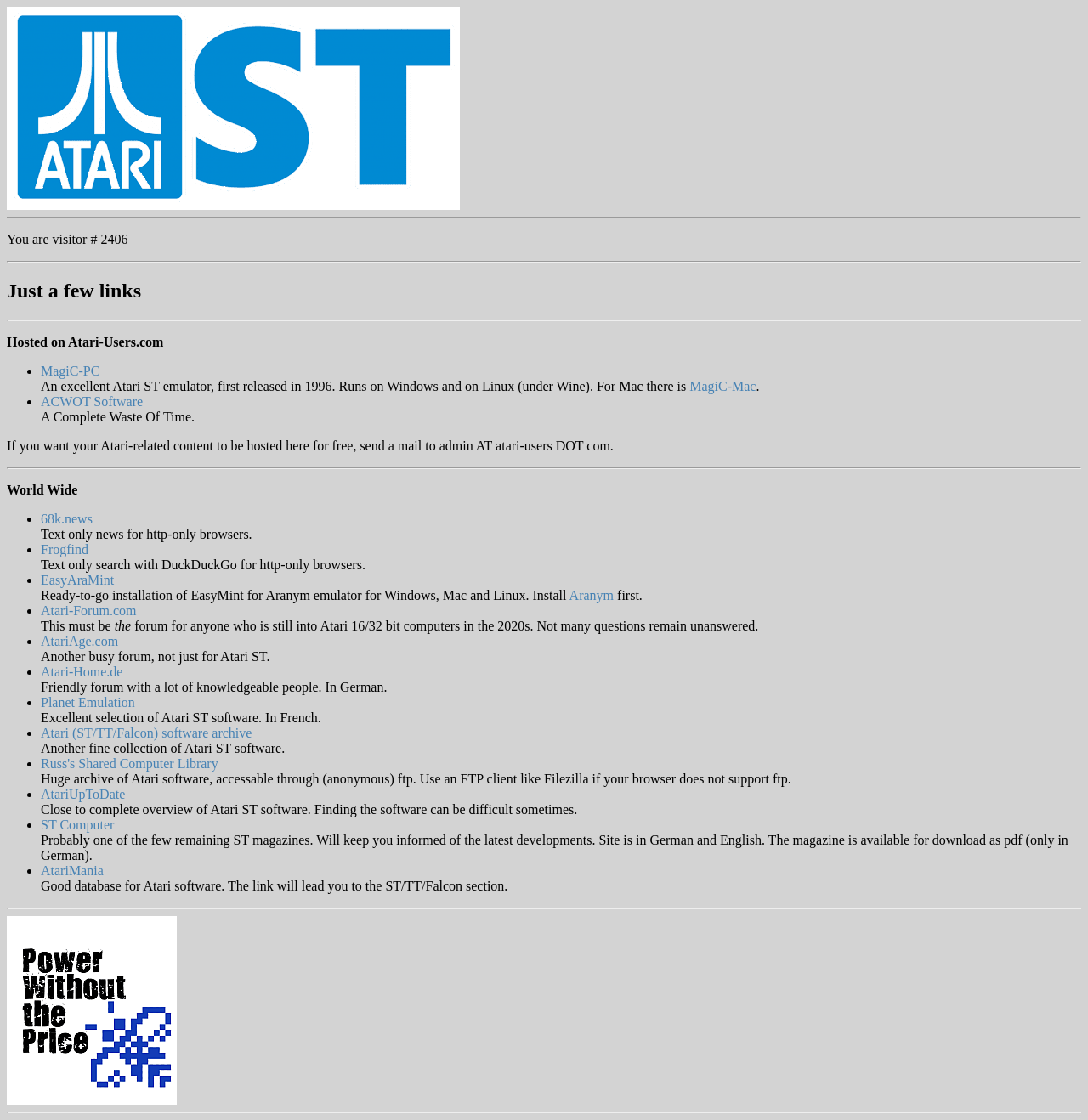Locate the bounding box coordinates of the item that should be clicked to fulfill the instruction: "Read ST Computer magazine".

[0.038, 0.73, 0.105, 0.743]